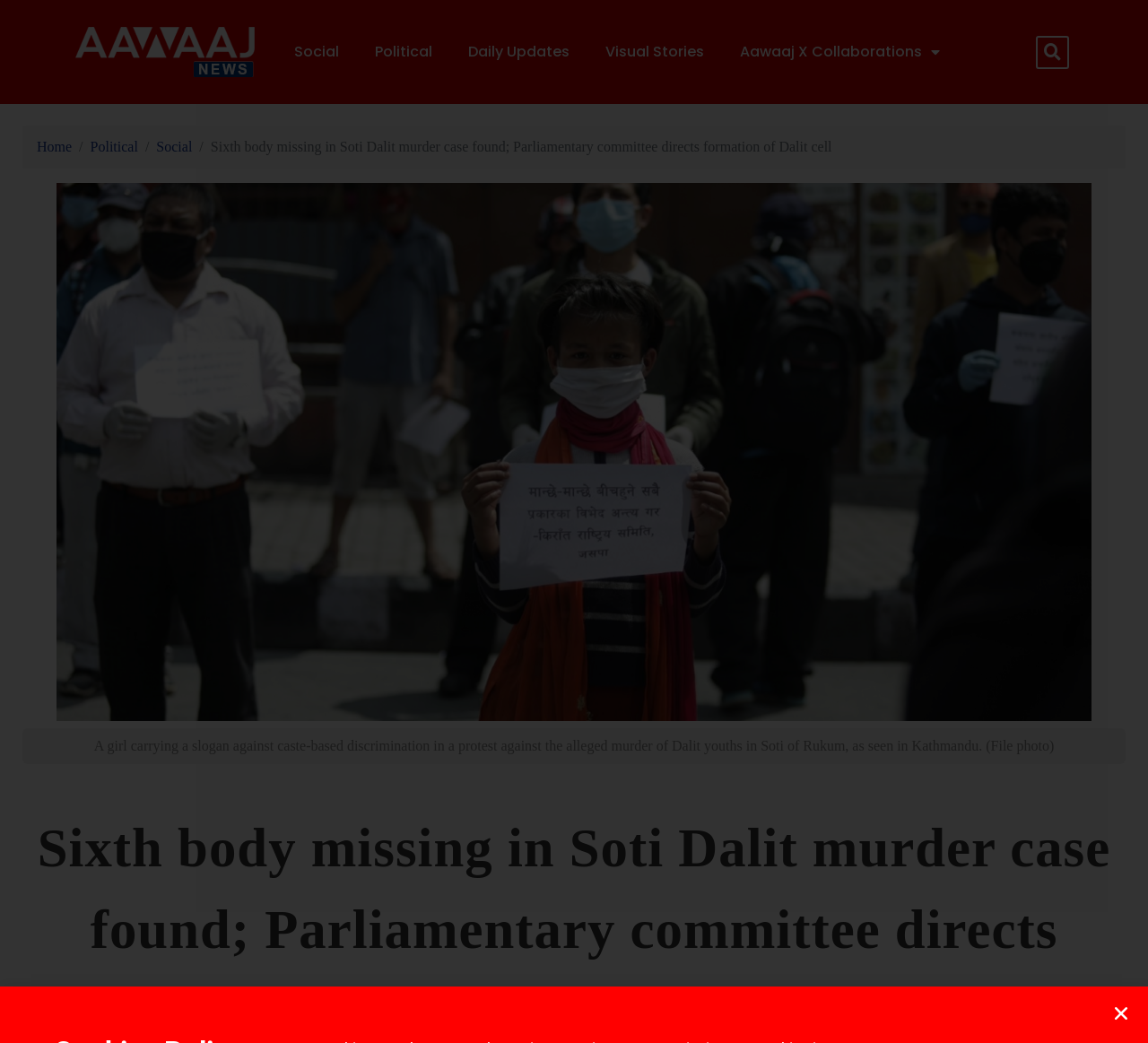Please locate the bounding box coordinates of the element that needs to be clicked to achieve the following instruction: "go to Home page". The coordinates should be four float numbers between 0 and 1, i.e., [left, top, right, bottom].

[0.032, 0.133, 0.063, 0.148]